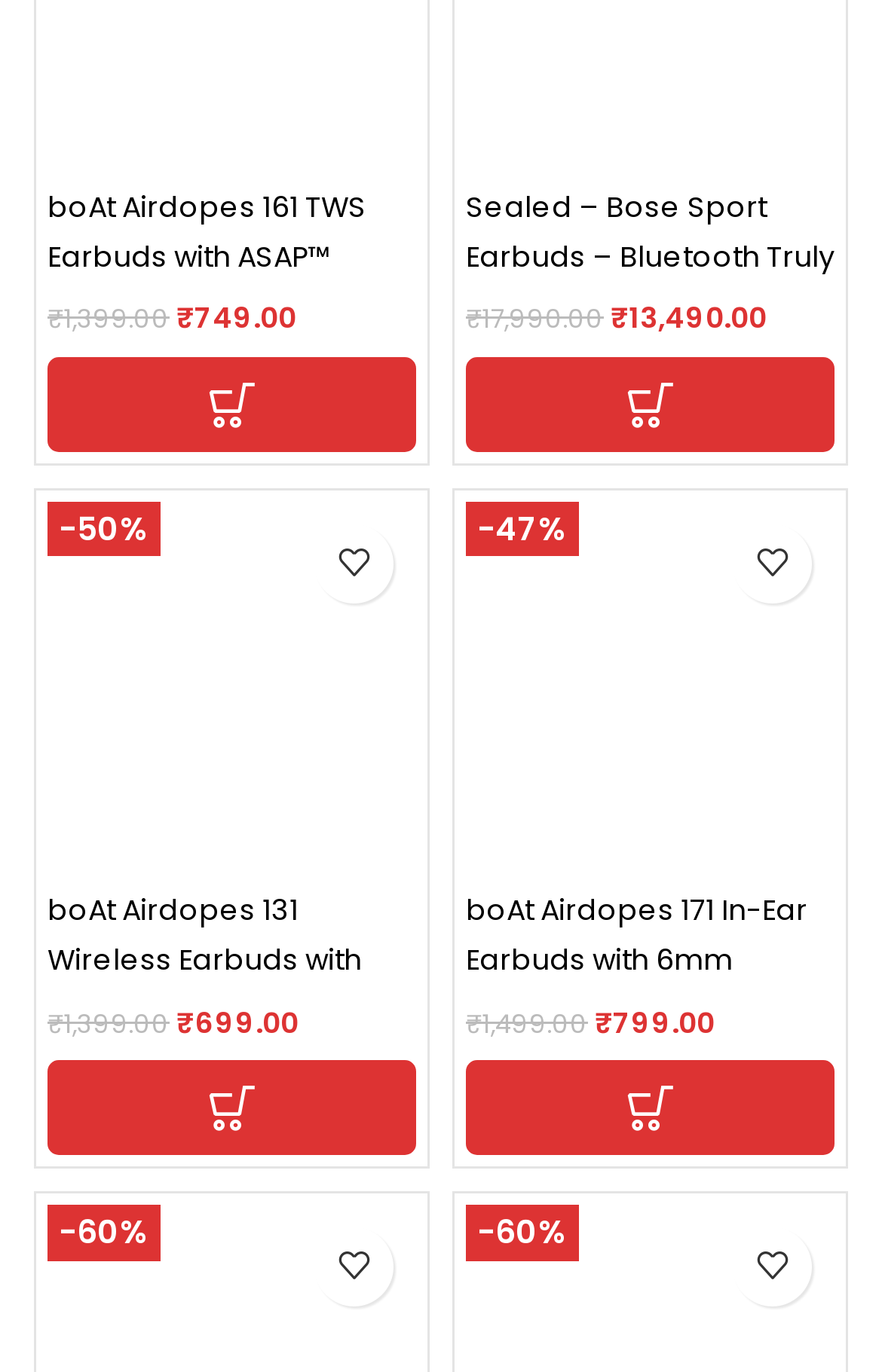Provide the bounding box coordinates for the UI element described in this sentence: "Privacy Policy". The coordinates should be four float values between 0 and 1, i.e., [left, top, right, bottom].

None